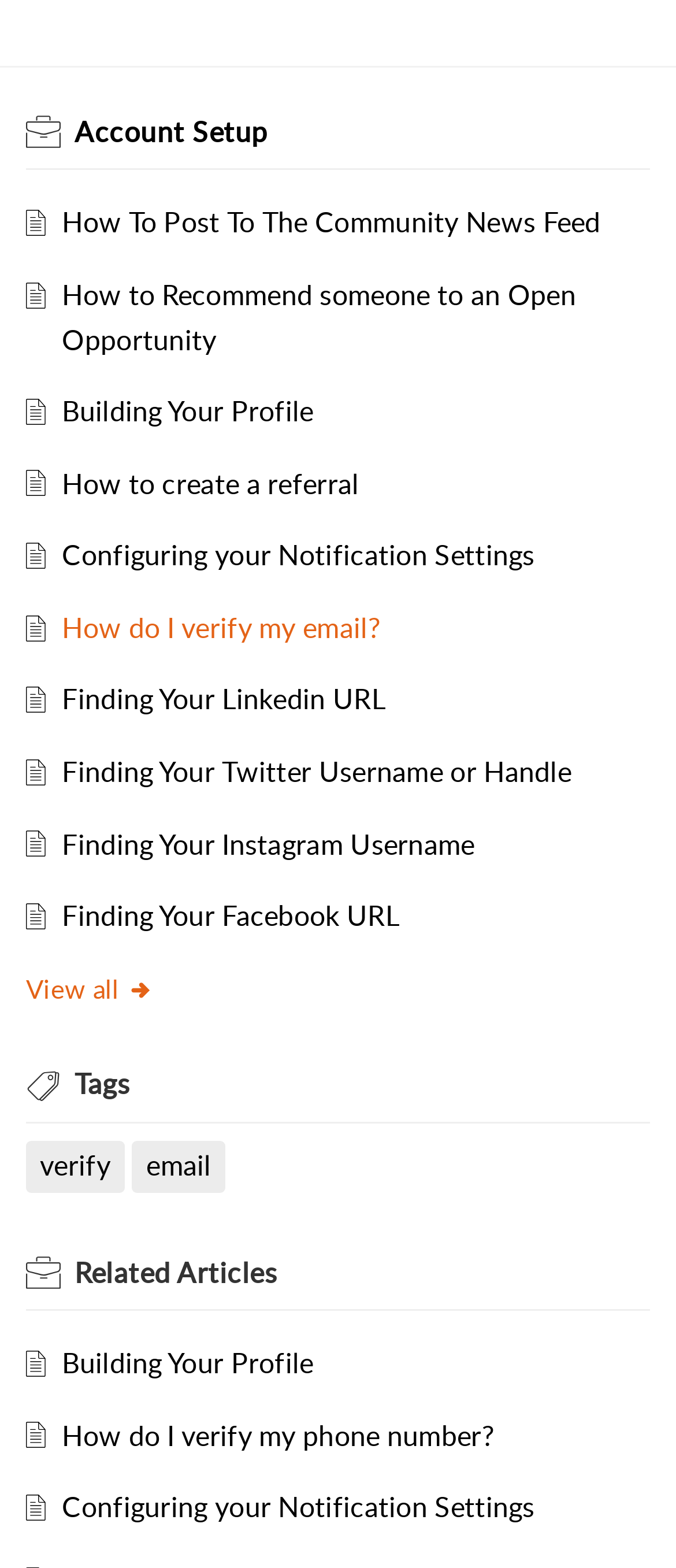Pinpoint the bounding box coordinates of the element you need to click to execute the following instruction: "Click on 'Account Setup'". The bounding box should be represented by four float numbers between 0 and 1, in the format [left, top, right, bottom].

[0.11, 0.072, 0.396, 0.096]